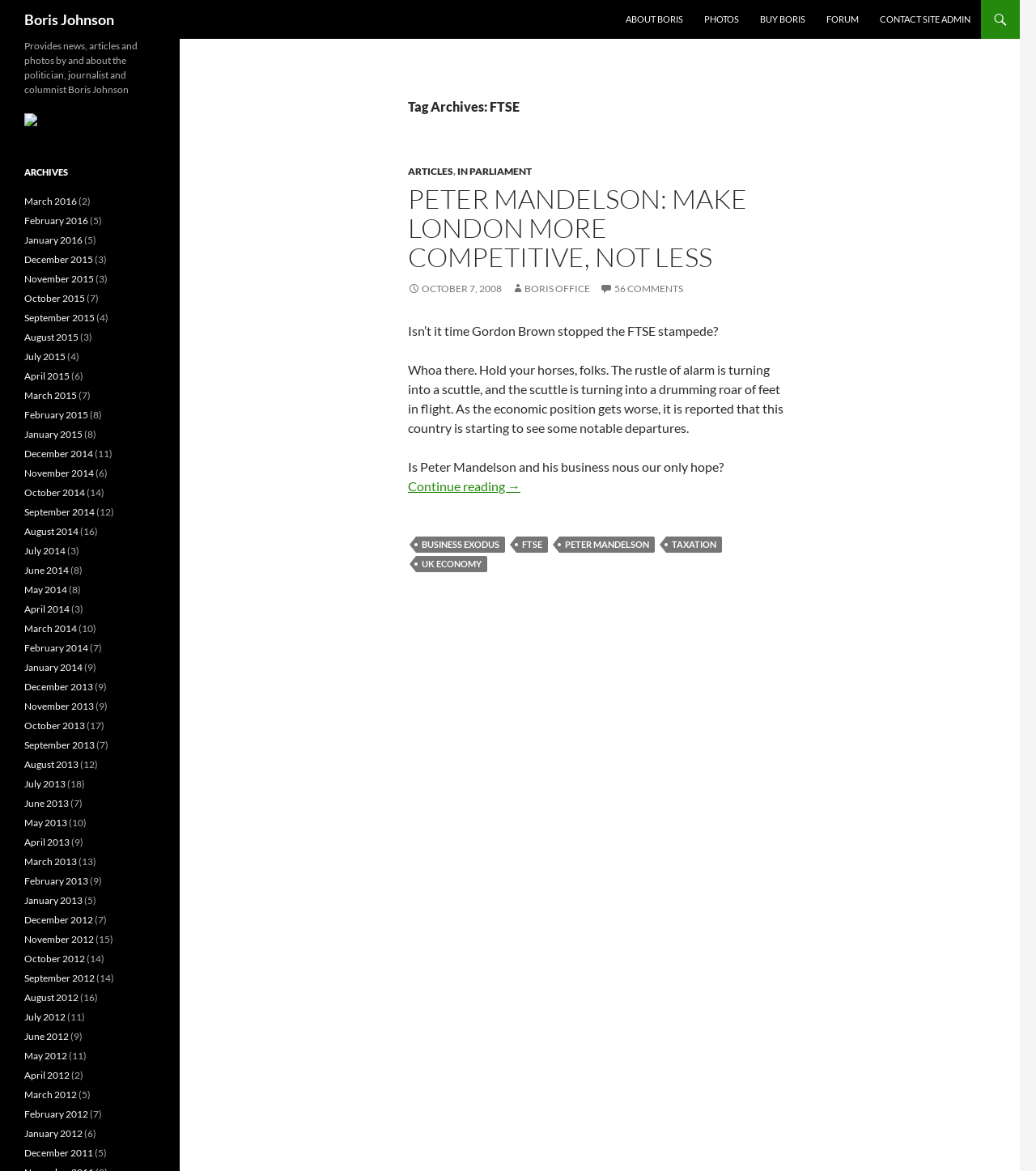Given the element description Photos, identify the bounding box coordinates for the UI element on the webpage screenshot. The format should be (top-left x, top-left y, bottom-right x, bottom-right y), with values between 0 and 1.

[0.67, 0.0, 0.723, 0.033]